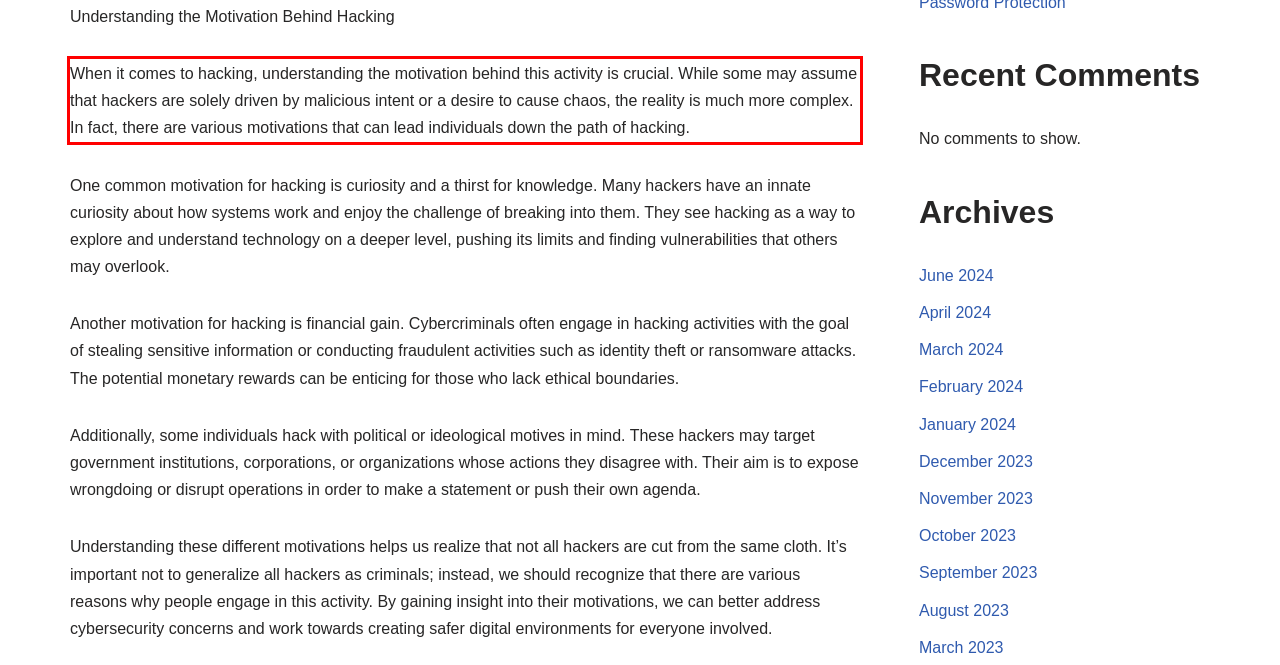From the provided screenshot, extract the text content that is enclosed within the red bounding box.

When it comes to hacking, understanding the motivation behind this activity is crucial. While some may assume that hackers are solely driven by malicious intent or a desire to cause chaos, the reality is much more complex. In fact, there are various motivations that can lead individuals down the path of hacking.